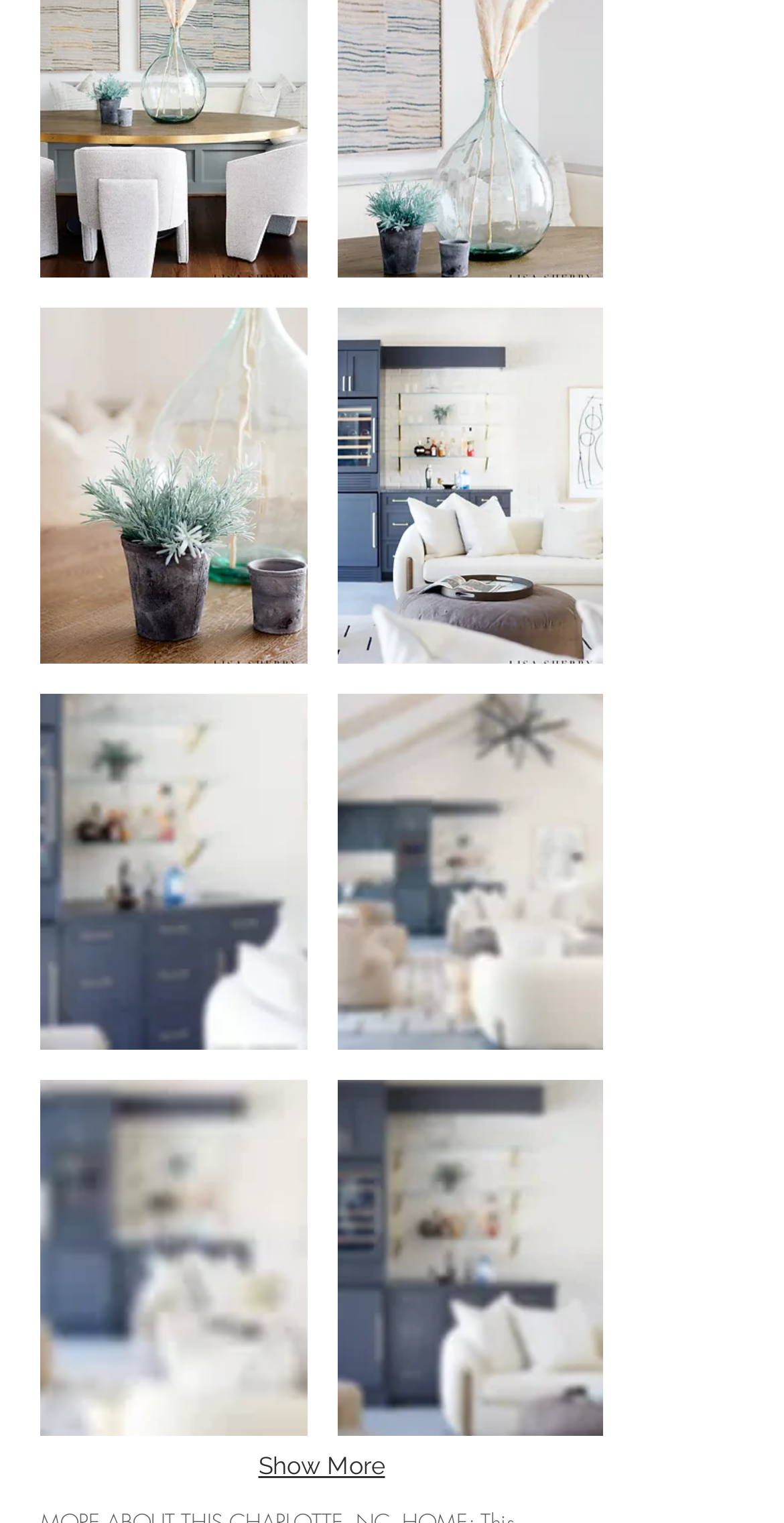Given the description "press to zoom", provide the bounding box coordinates of the corresponding UI element.

[0.429, 0.709, 0.769, 0.943]